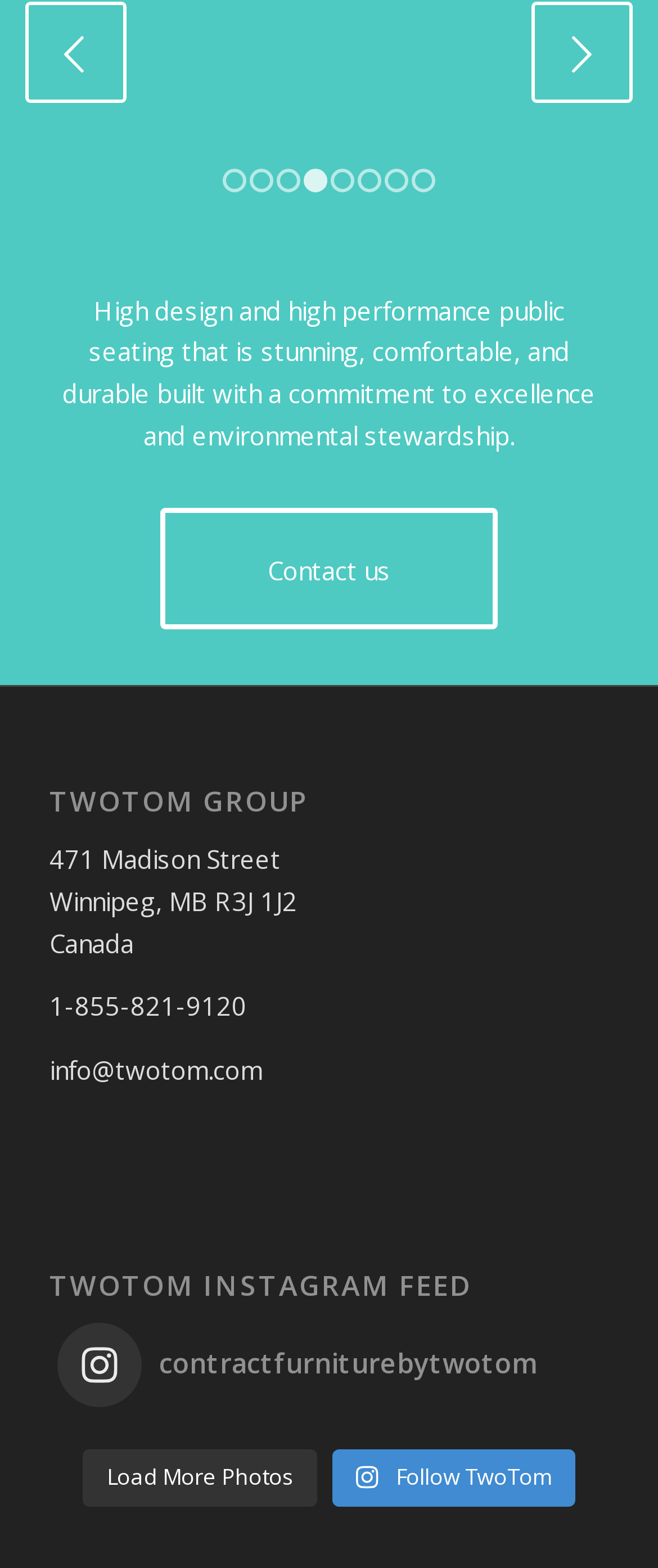Determine the bounding box coordinates of the clickable region to follow the instruction: "Load more photos".

[0.127, 0.931, 0.483, 0.967]